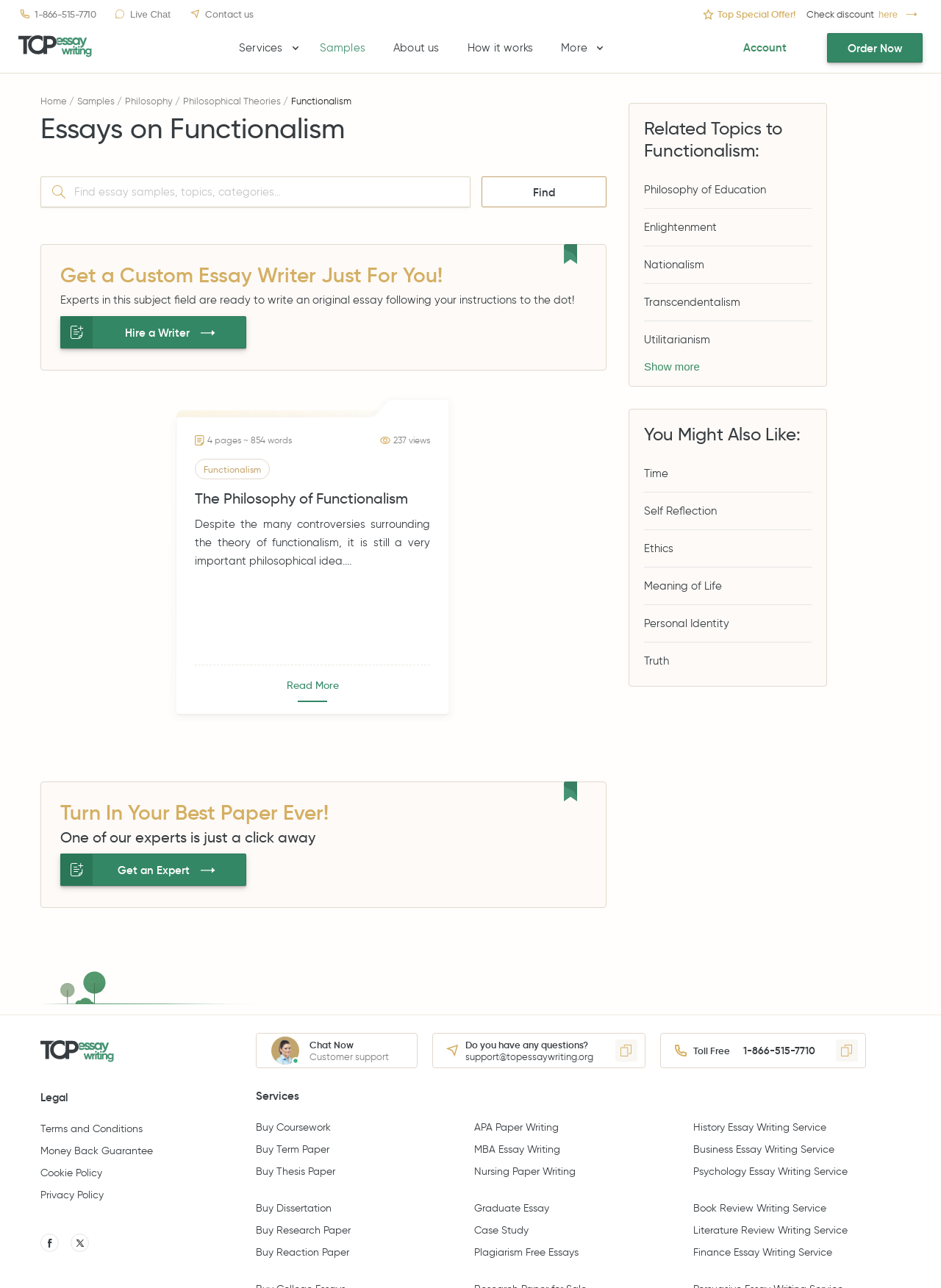Identify the bounding box coordinates of the part that should be clicked to carry out this instruction: "Chat with customer support".

[0.329, 0.807, 0.375, 0.816]